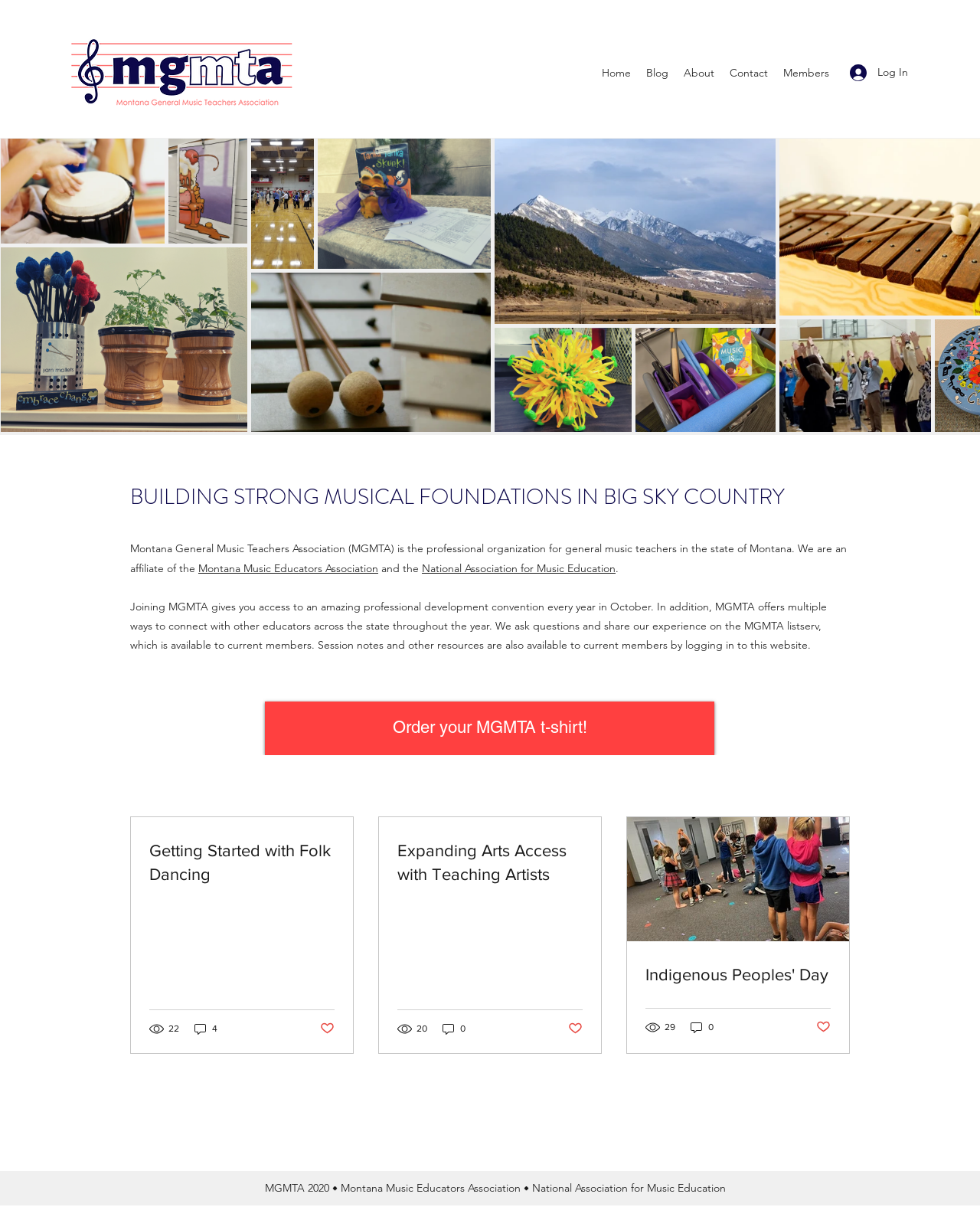Specify the bounding box coordinates of the element's area that should be clicked to execute the given instruction: "Visit the Home page". The coordinates should be four float numbers between 0 and 1, i.e., [left, top, right, bottom].

[0.606, 0.051, 0.652, 0.07]